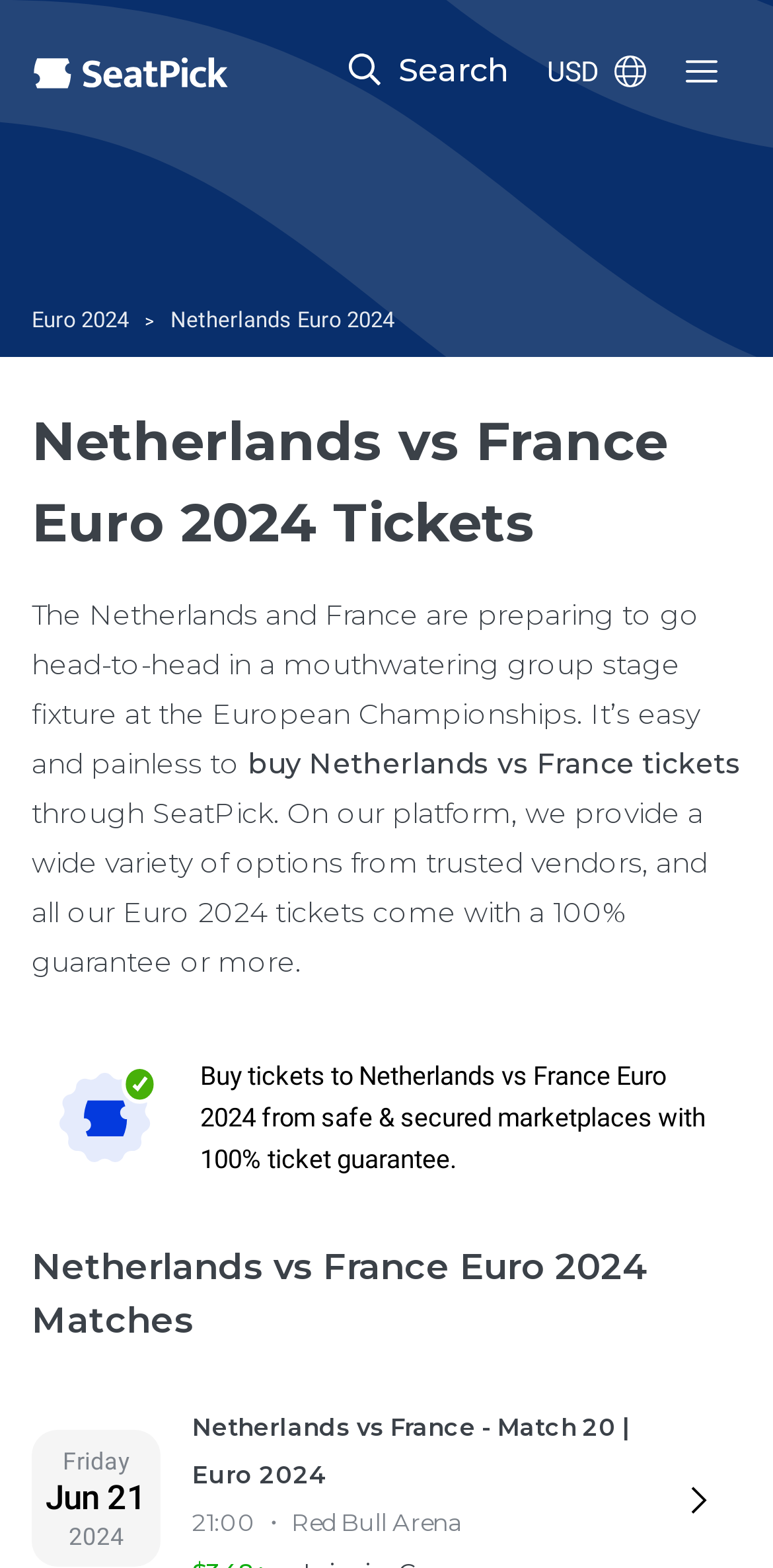Please extract the title of the webpage.

Netherlands vs France Euro 2024 Tickets